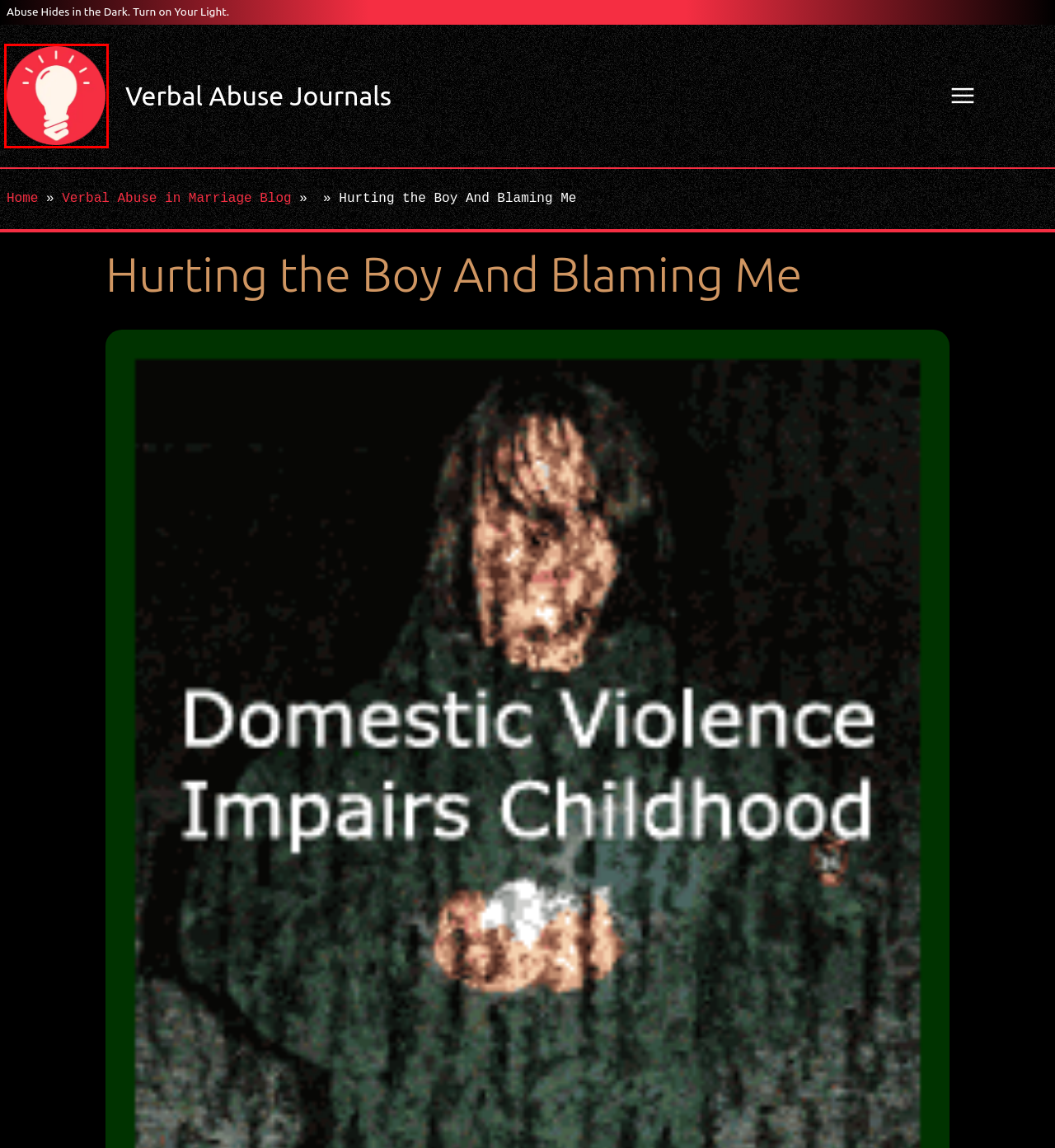Examine the screenshot of the webpage, which includes a red bounding box around an element. Choose the best matching webpage description for the page that will be displayed after clicking the element inside the red bounding box. Here are the candidates:
A. Affiliate Disclosure | Verbal Abuse Journals
B. Privacy Policy | Verbal Abuse Journals
C. About Us
D. Verbal Abuse Journals
E. About Relationship Abuse | Verbal Abuse Journals
F. Info and Legal Pages | Verbal Abuse Journals
G. Book Excerpts | Verbal Abuse Journals
H. Gnawing Hurt-My Reality Counts For Something. Right?

D